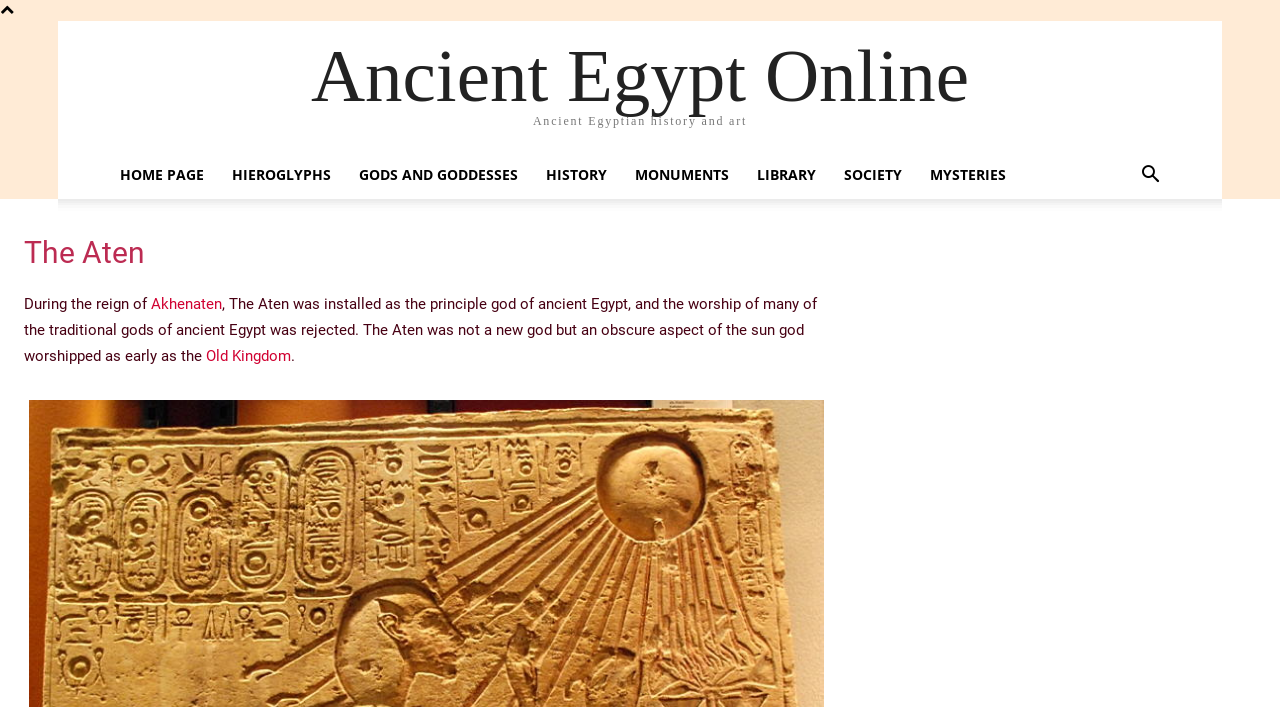Please locate the bounding box coordinates of the element that should be clicked to complete the given instruction: "learn about hieroglyphs".

[0.17, 0.214, 0.27, 0.281]